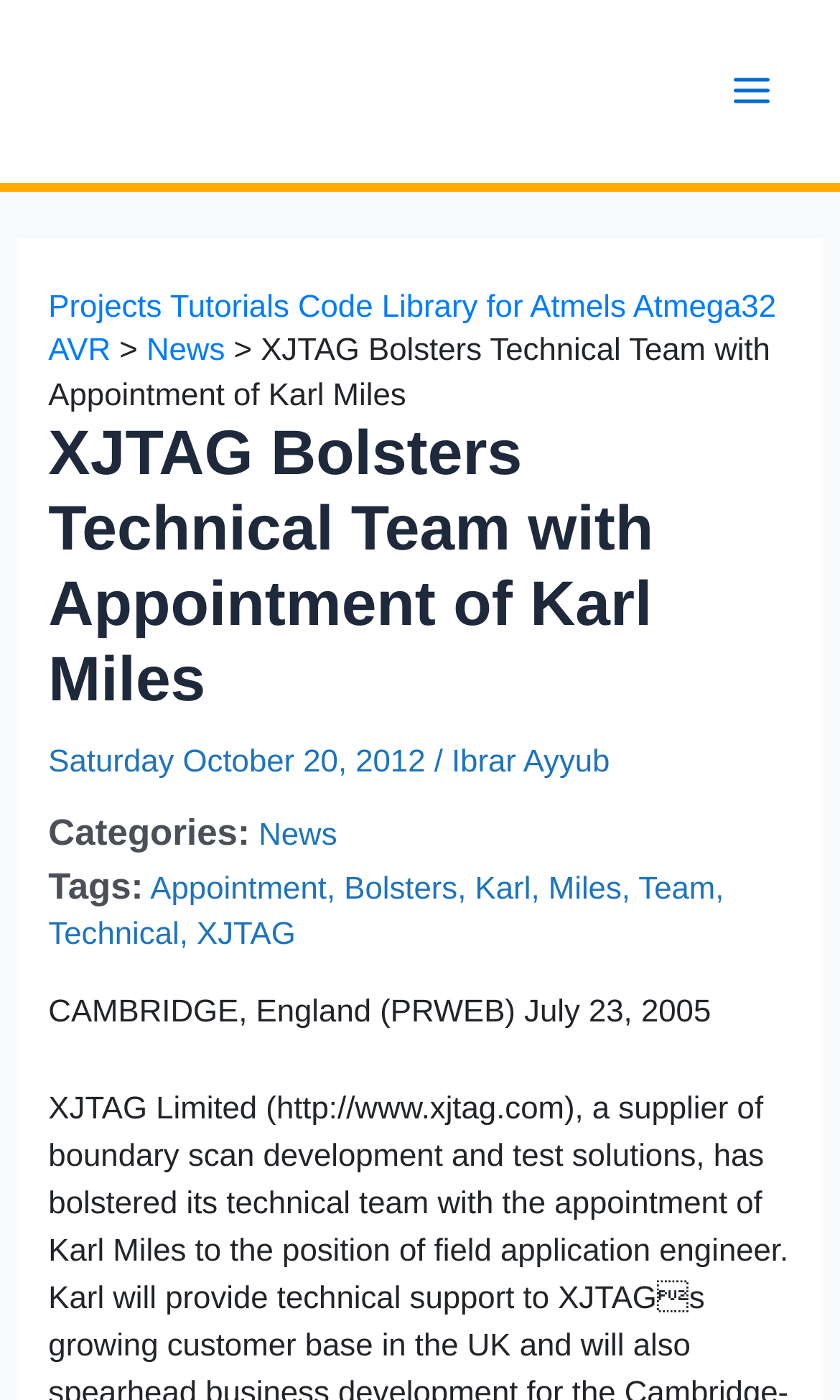Who is the author of the article?
Using the image as a reference, answer the question with a short word or phrase.

Ibrar Ayyub